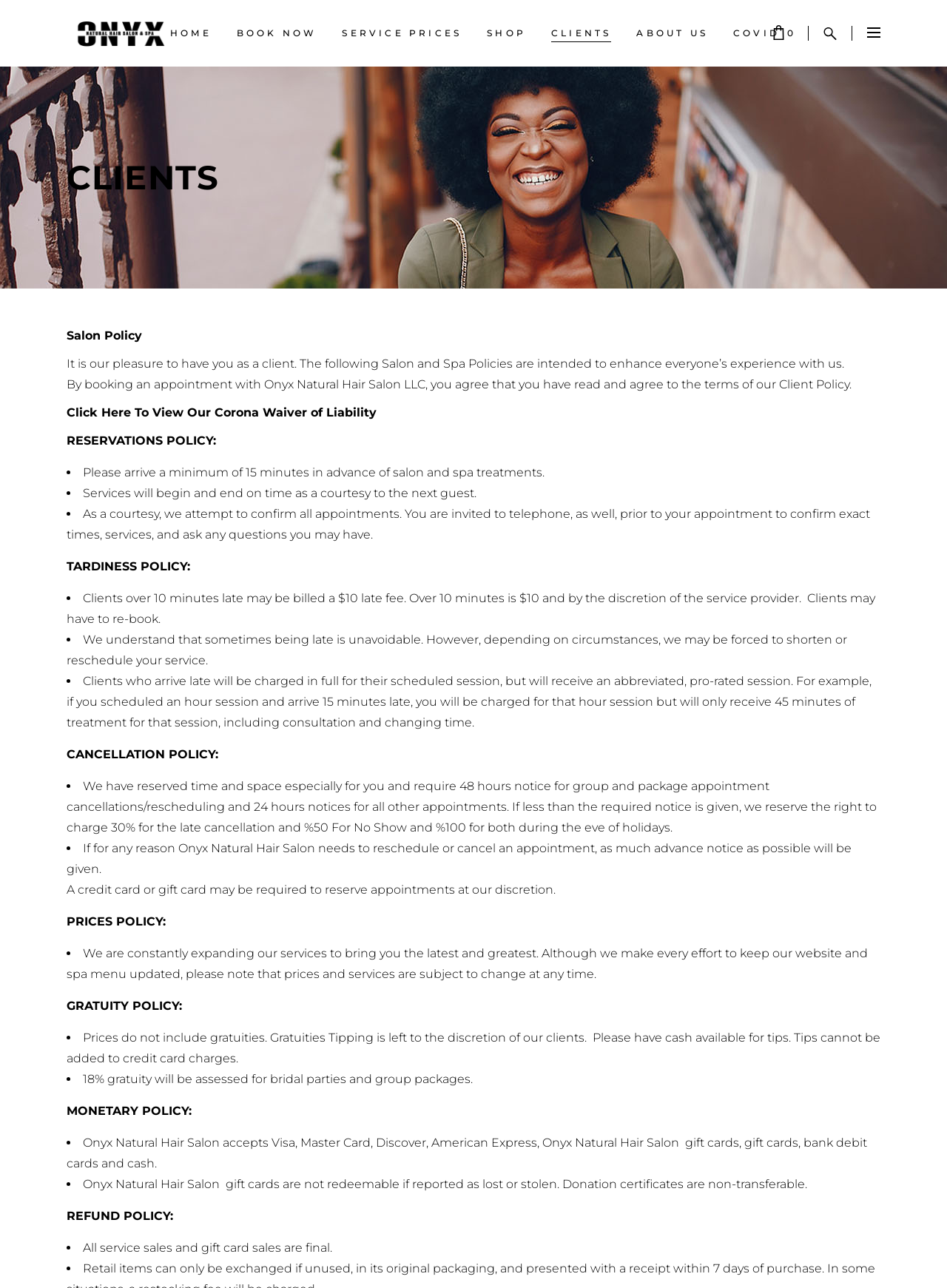Please mark the clickable region by giving the bounding box coordinates needed to complete this instruction: "Read the Salon Policy".

[0.07, 0.255, 0.15, 0.266]